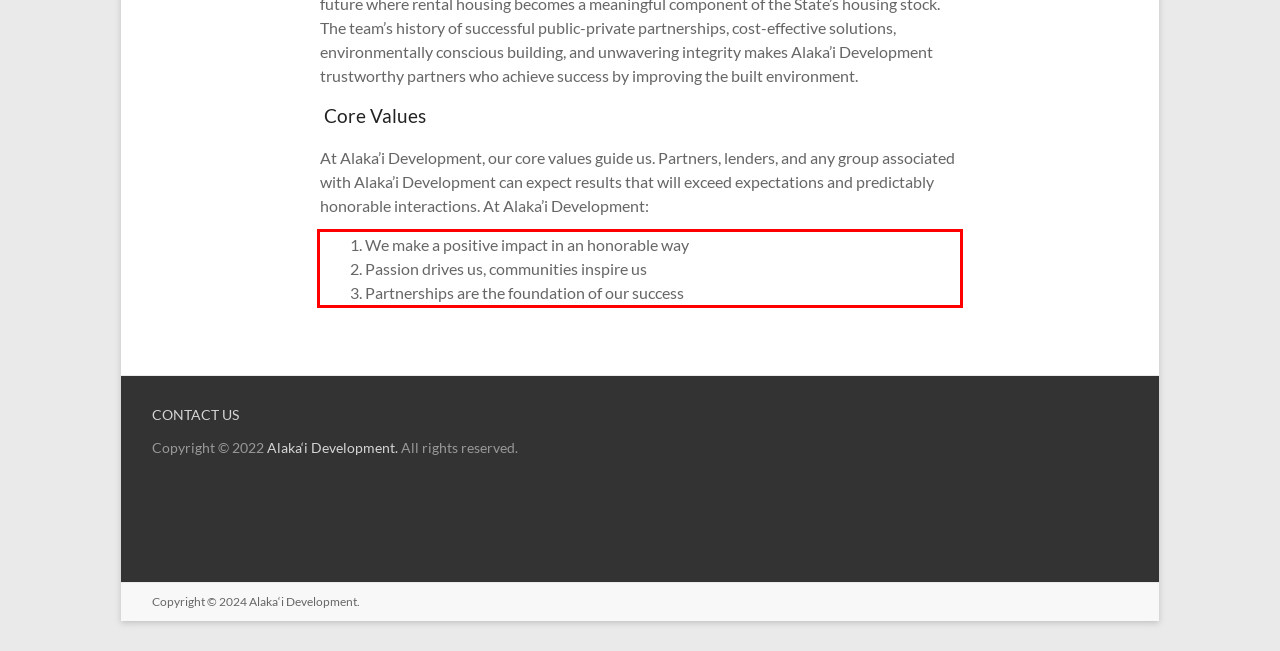The screenshot you have been given contains a UI element surrounded by a red rectangle. Use OCR to read and extract the text inside this red rectangle.

1. We make a positive impact in an honorable way 2. Passion drives us, communities inspire us 3. Partnerships are the foundation of our success